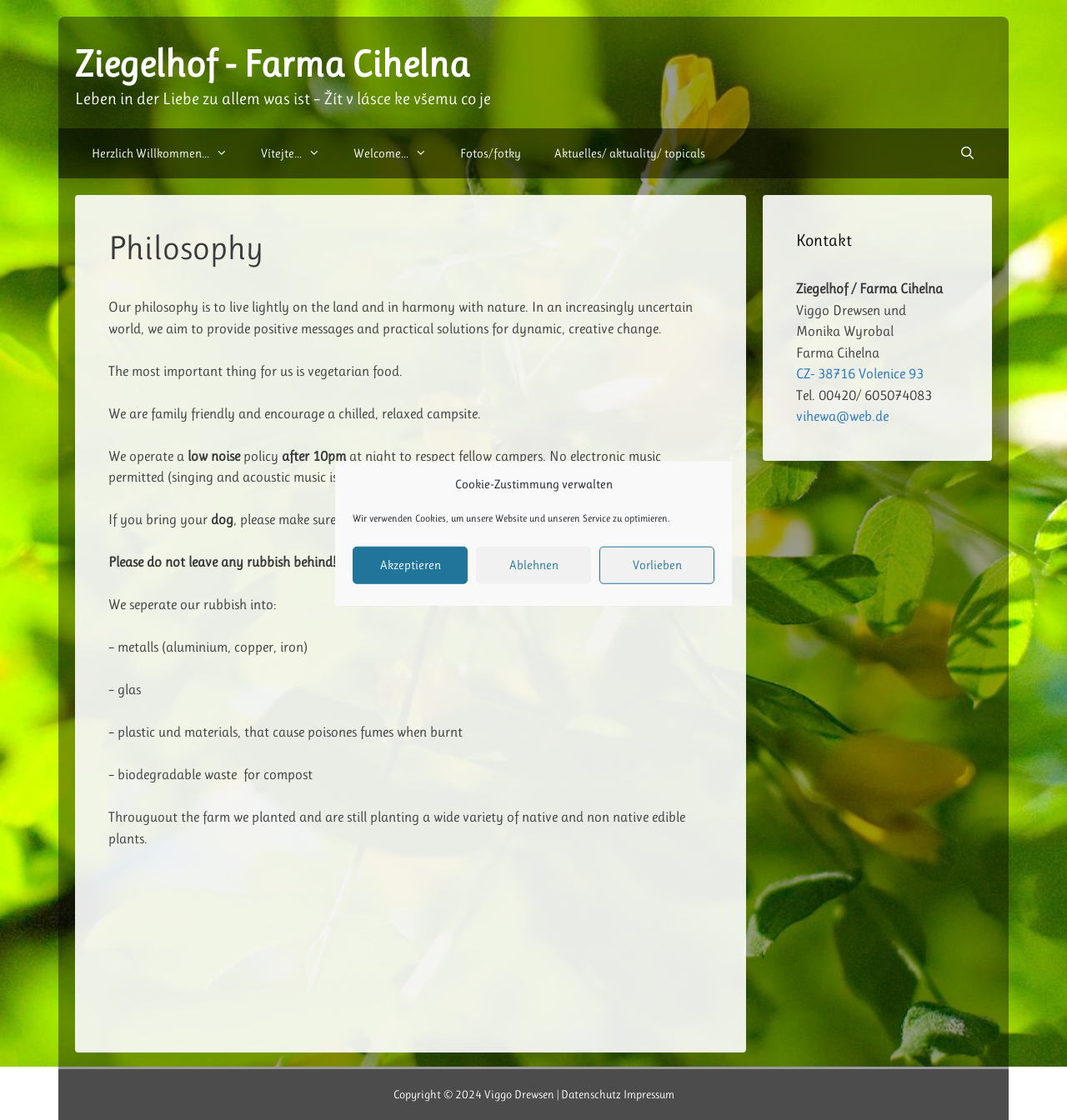Respond to the question below with a concise word or phrase:
Who are the contact persons for Ziegelhof - Farma Cihelna?

Viggo Drewsen and Monika Wyrobal